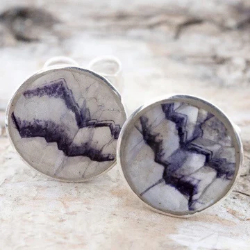What occasions are the earrings suitable for?
Can you offer a detailed and complete answer to this question?

The caption states that the earrings are 'suitable for both casual and formal occasions', implying that they can be worn in a variety of settings.